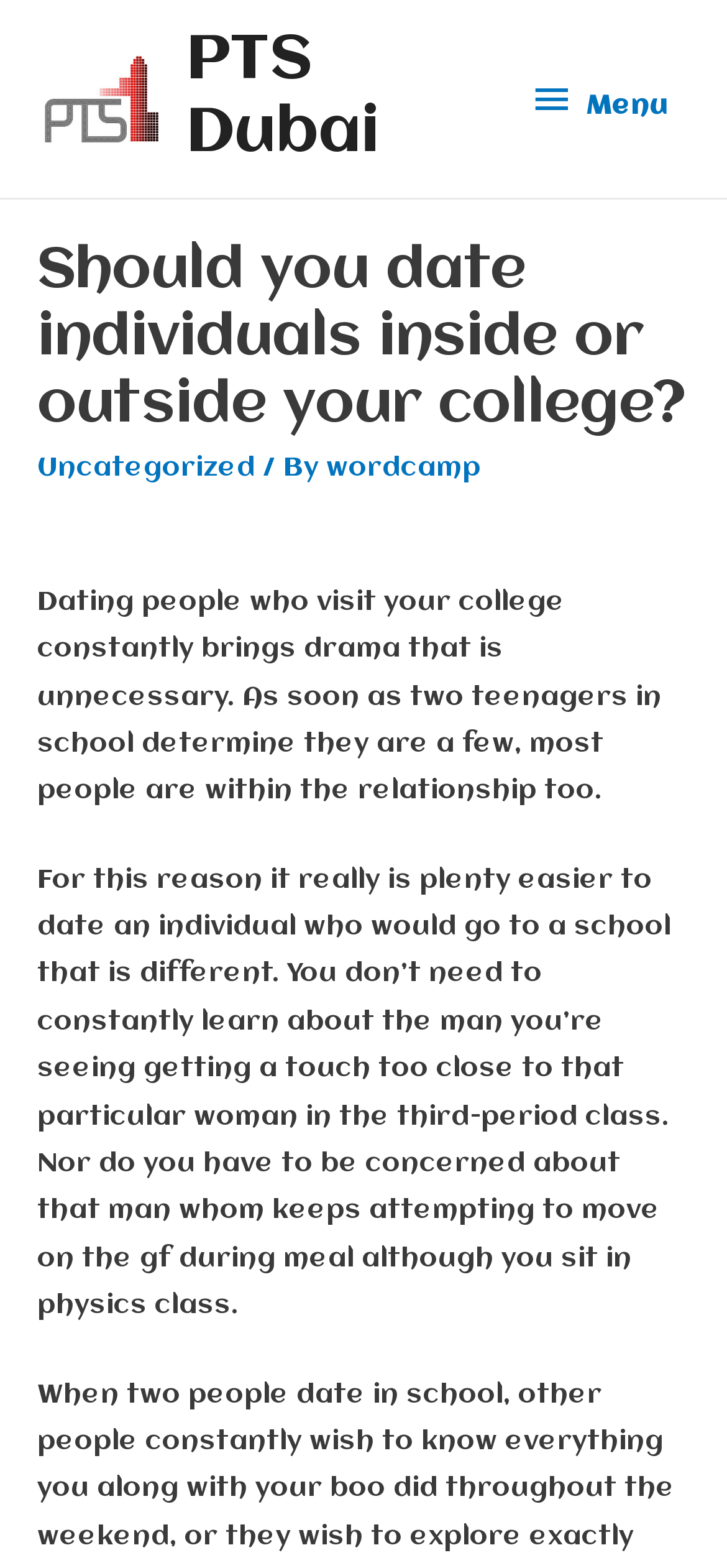What is the logo of the website?
Kindly offer a detailed explanation using the data available in the image.

The logo of the website is 'PTS Dubai' which is an image element located at the top left corner of the webpage, with a bounding box coordinate of [0.051, 0.033, 0.221, 0.093].